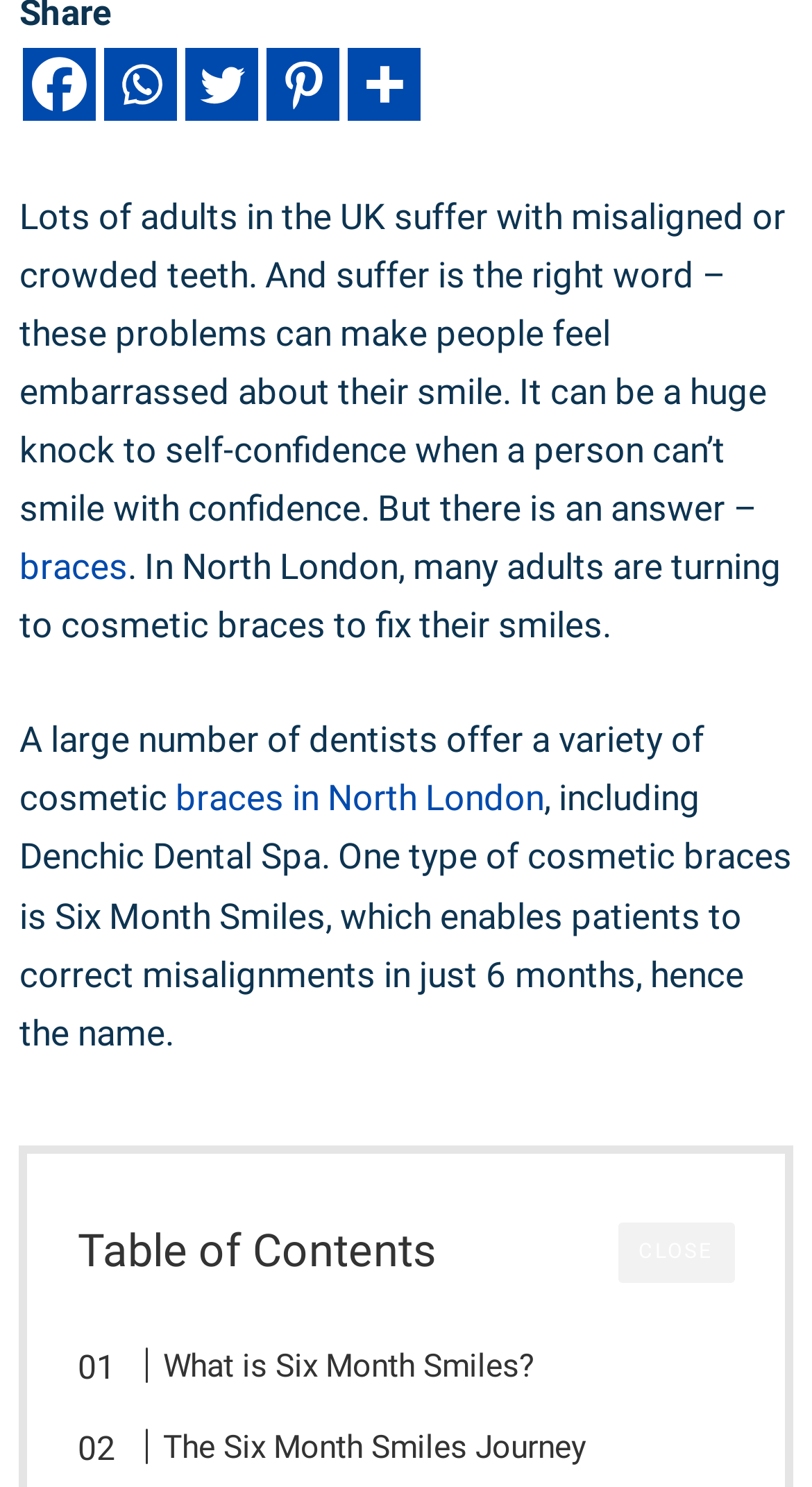Refer to the screenshot and give an in-depth answer to this question: What is the purpose of the 'CLOSE' button?

The 'CLOSE' button is likely used to close a popup or a modal window. This can be inferred from its position at the bottom of the webpage and its label, which suggests that it is used to dismiss a window or a notification.